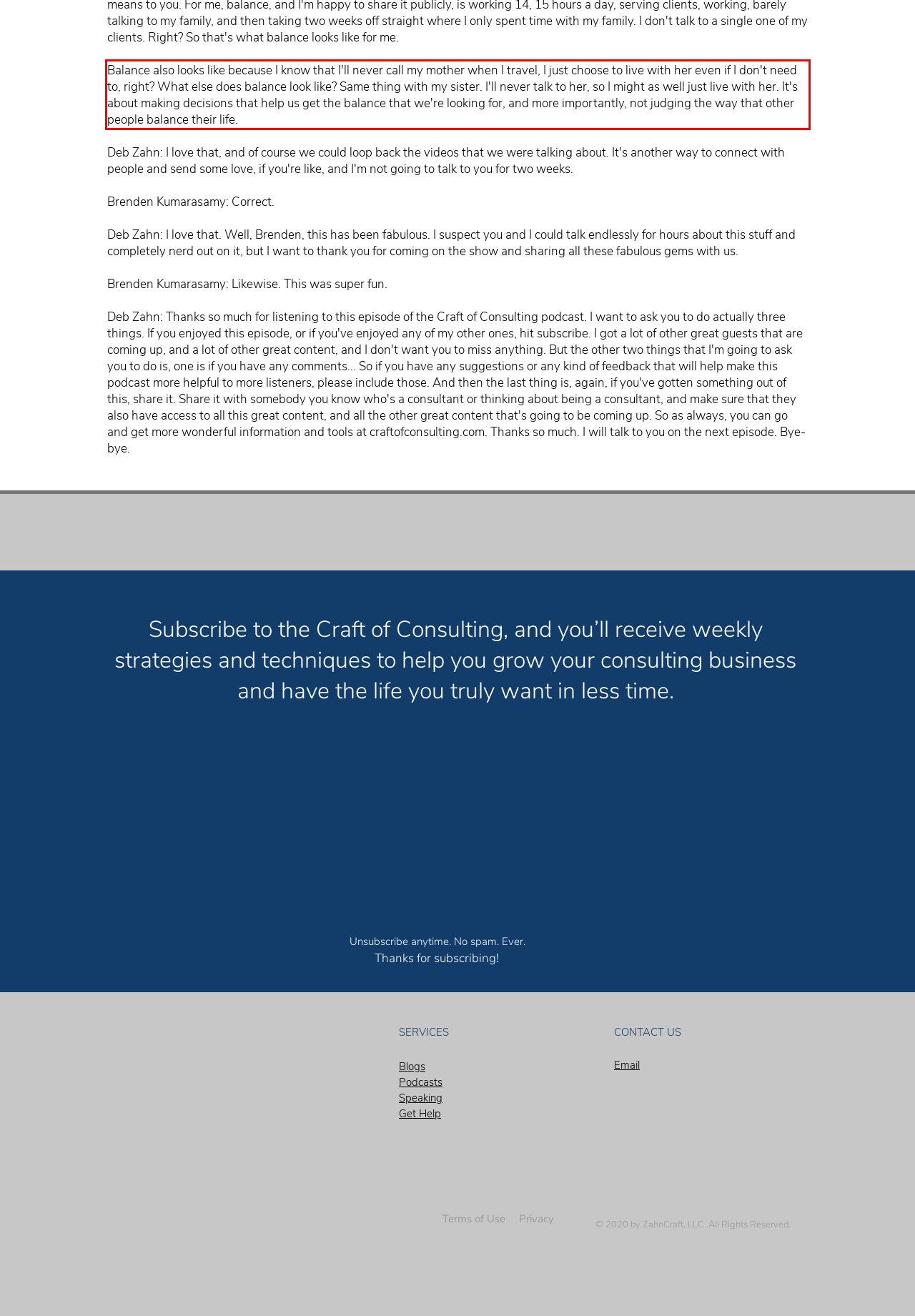From the given screenshot of a webpage, identify the red bounding box and extract the text content within it.

Balance also looks like because I know that I'll never call my mother when I travel, I just choose to live with her even if I don't need to, right? What else does balance look like? Same thing with my sister. I'll never talk to her, so I might as well just live with her. It's about making decisions that help us get the balance that we're looking for, and more importantly, not judging the way that other people balance their life.